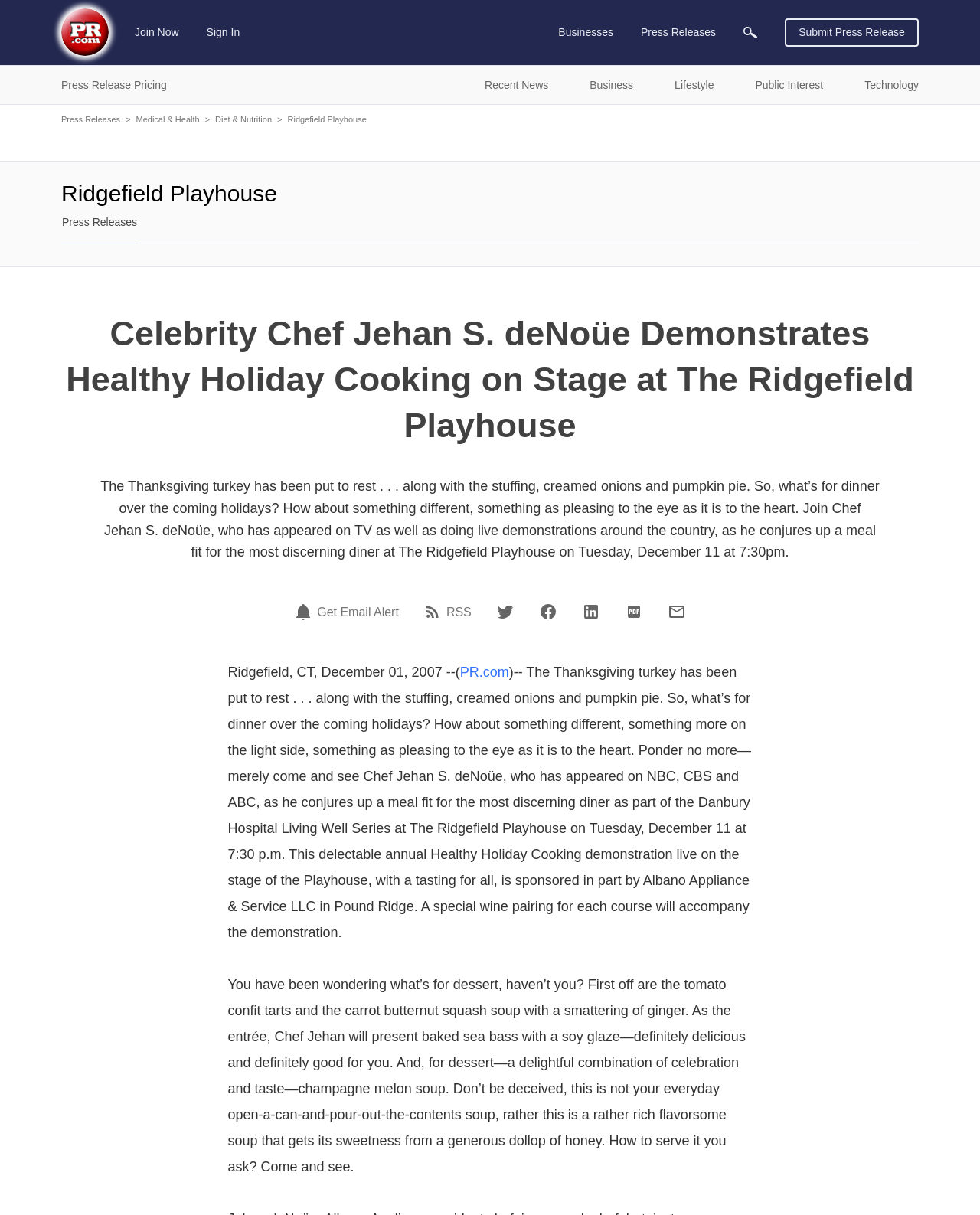Can you find the bounding box coordinates for the UI element given this description: "Businesses"? Provide the coordinates as four float numbers between 0 and 1: [left, top, right, bottom].

[0.566, 0.009, 0.63, 0.043]